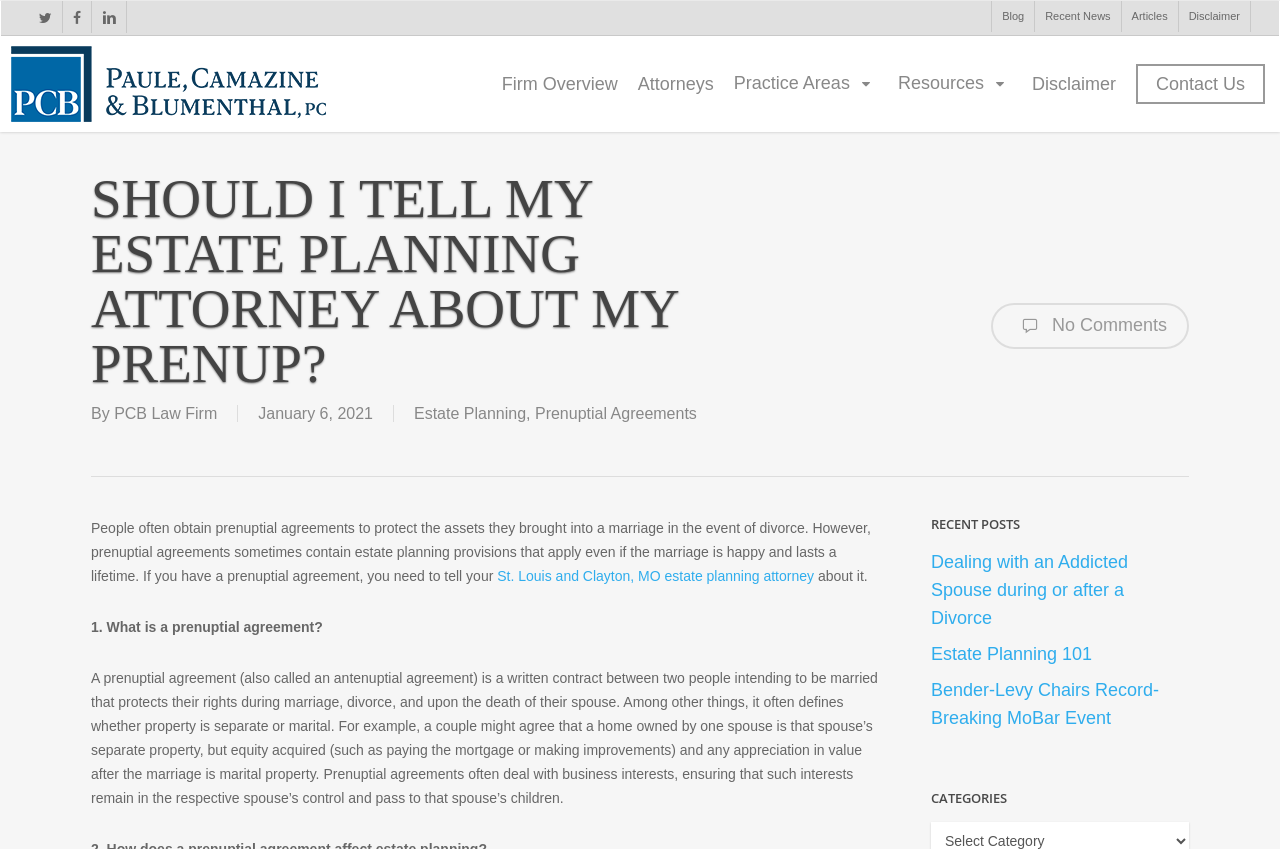Where is the 'Contact Us' link located?
Refer to the screenshot and answer in one word or phrase.

Bottom-right corner